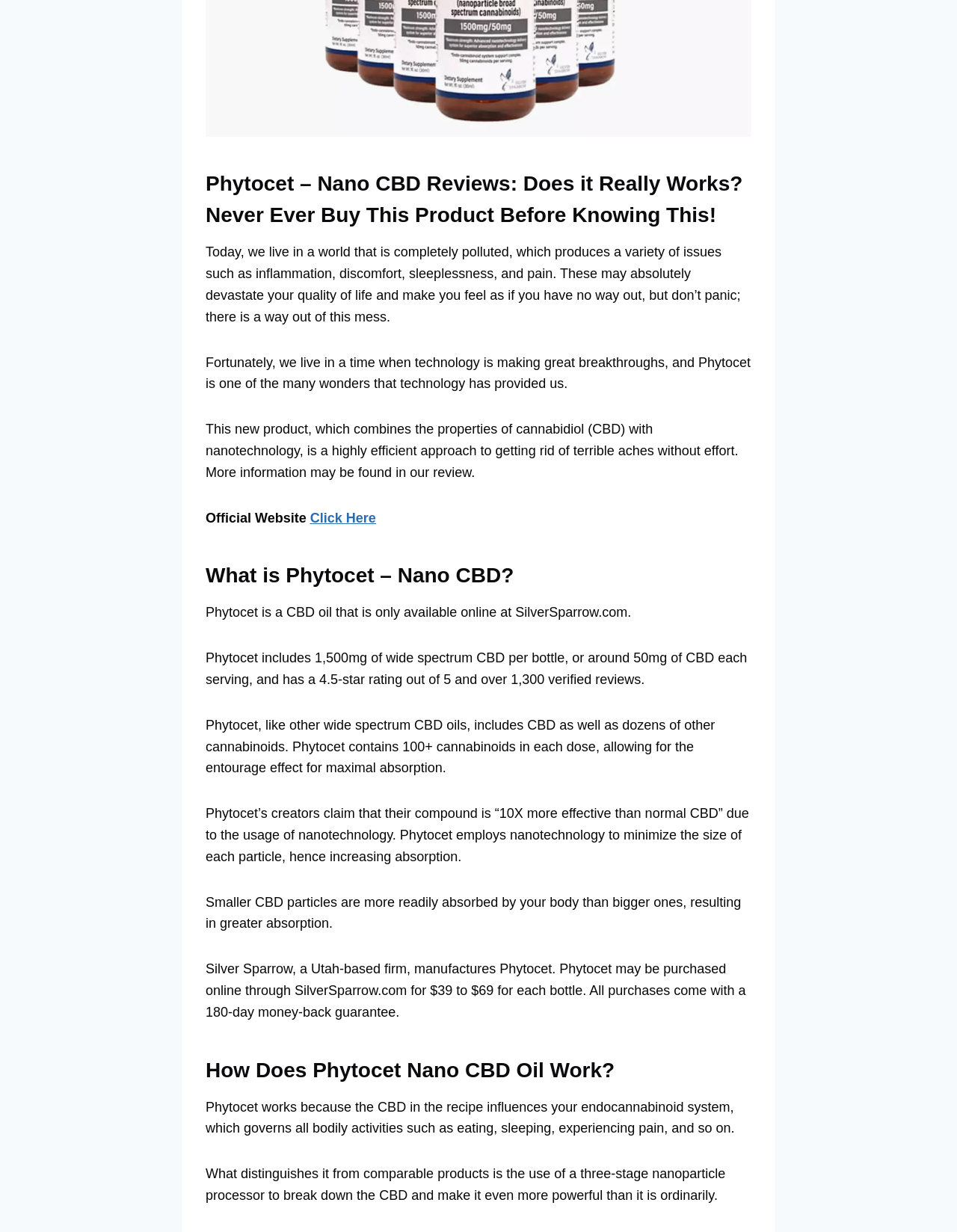Predict the bounding box coordinates for the UI element described as: "Click Here". The coordinates should be four float numbers between 0 and 1, presented as [left, top, right, bottom].

[0.324, 0.414, 0.393, 0.426]